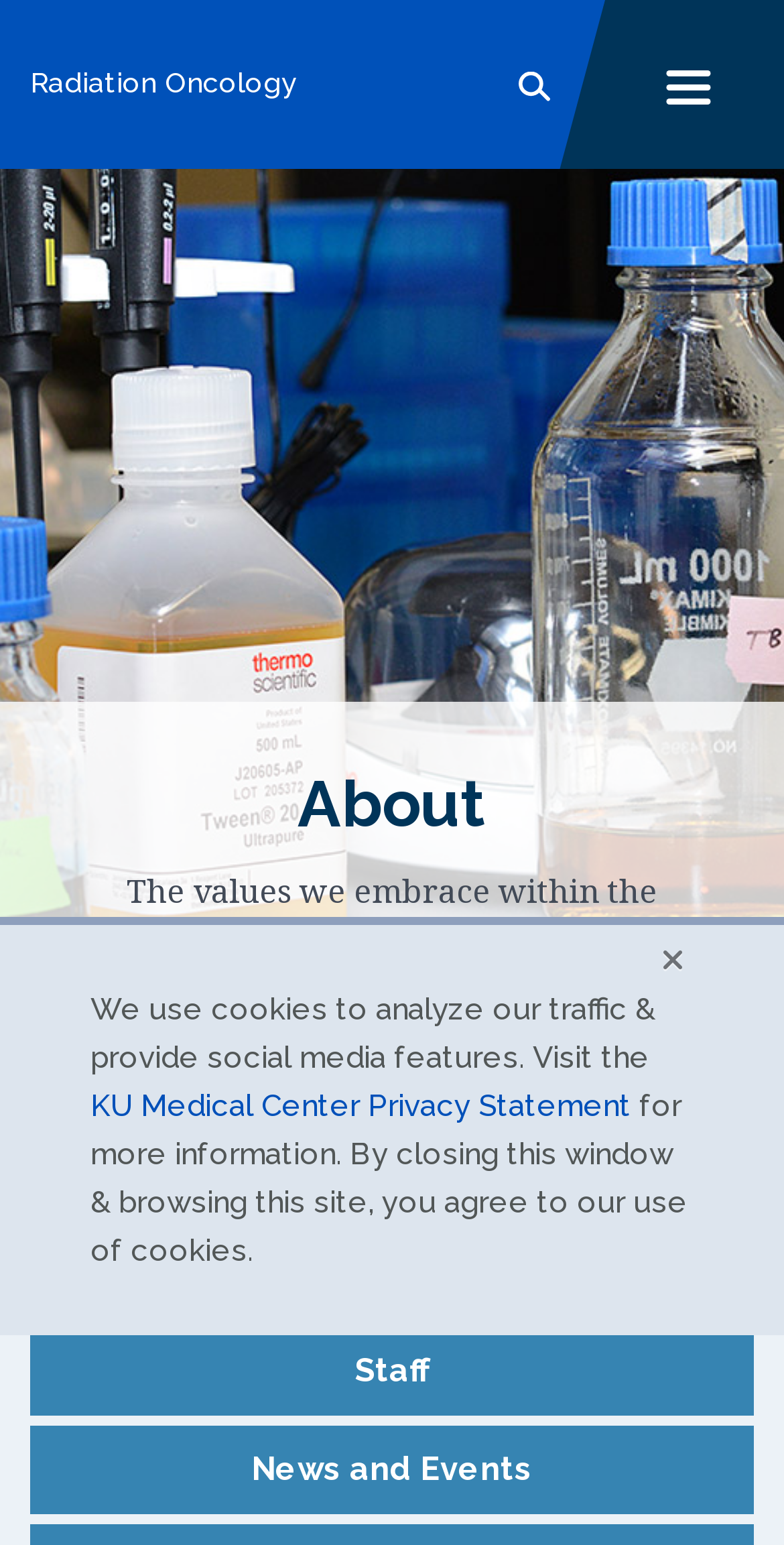Identify the bounding box coordinates of the area that should be clicked in order to complete the given instruction: "Click on World of business". The bounding box coordinates should be four float numbers between 0 and 1, i.e., [left, top, right, bottom].

None